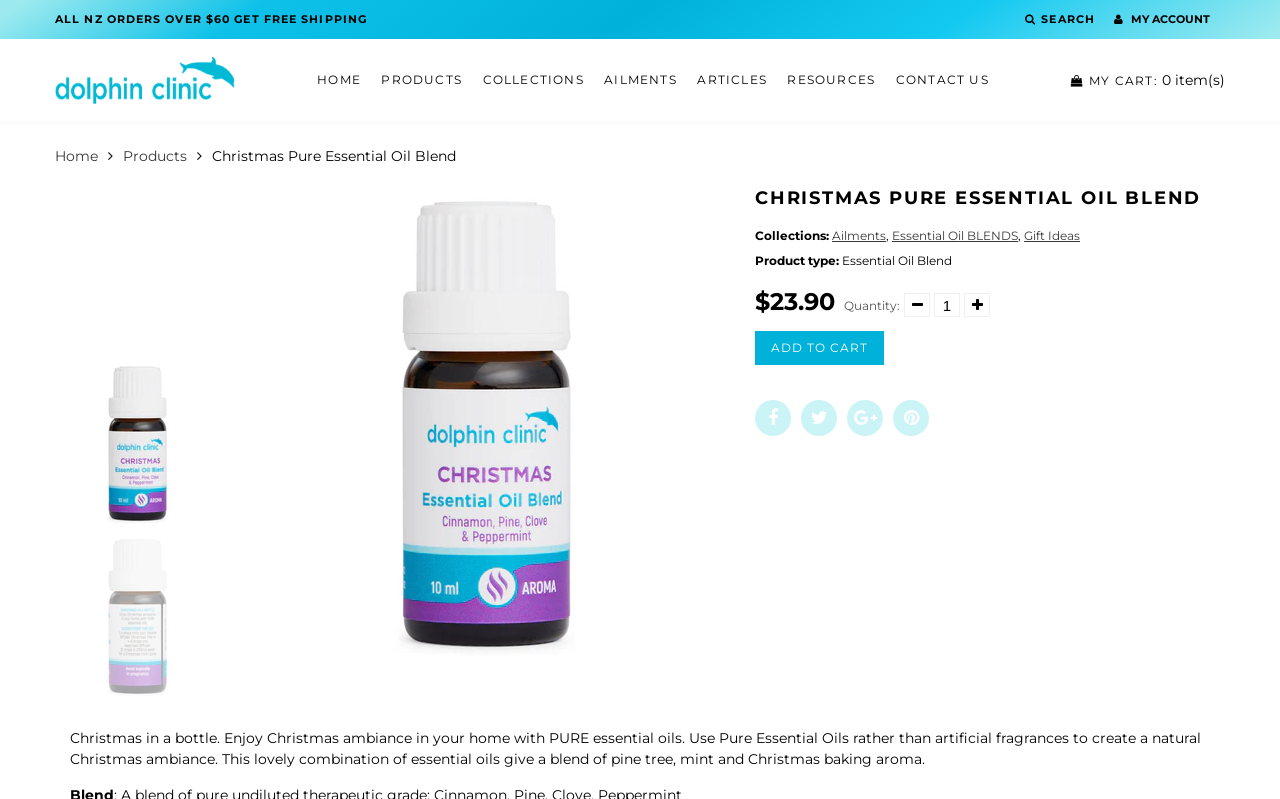Can you determine the bounding box coordinates of the area that needs to be clicked to fulfill the following instruction: "Search for something"?

None